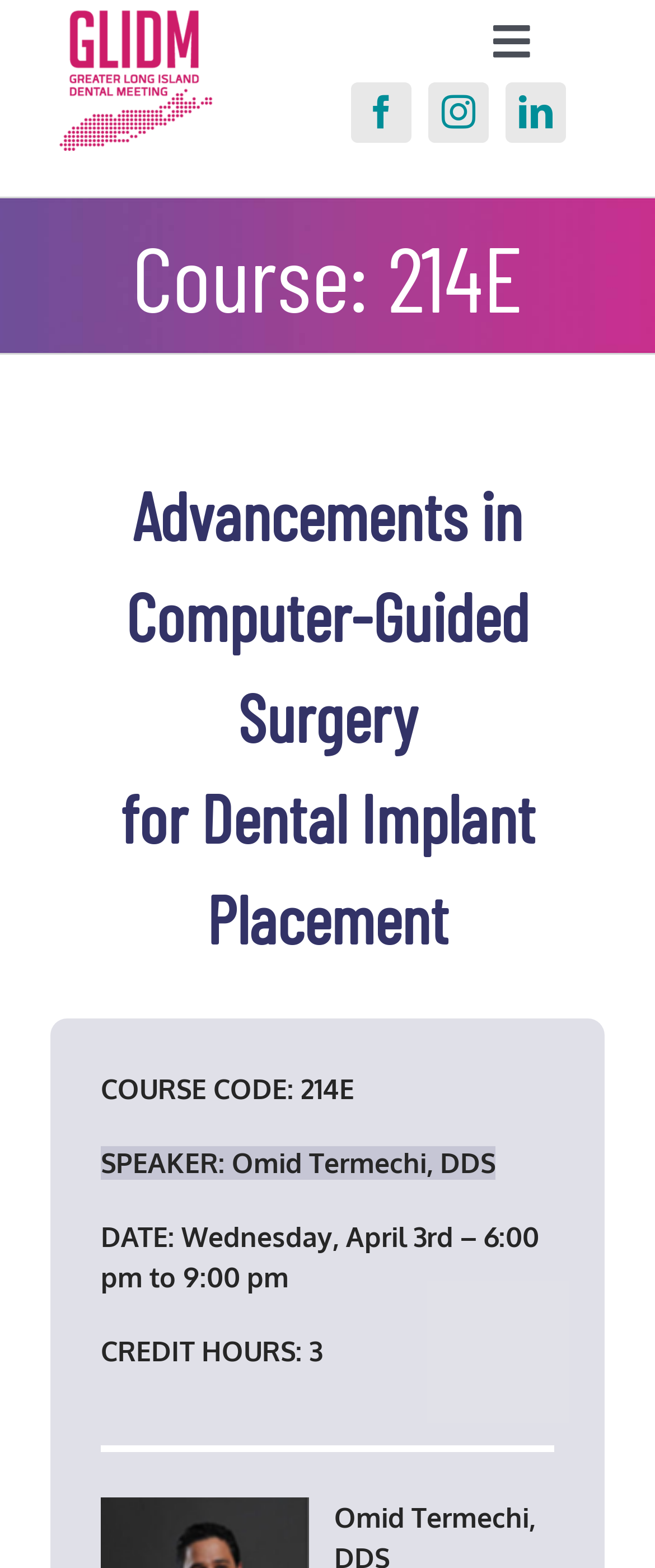Please identify the bounding box coordinates of the element I should click to complete this instruction: 'Click the Toggle Navigation button'. The coordinates should be given as four float numbers between 0 and 1, like this: [left, top, right, bottom].

[0.698, 0.0, 0.864, 0.053]